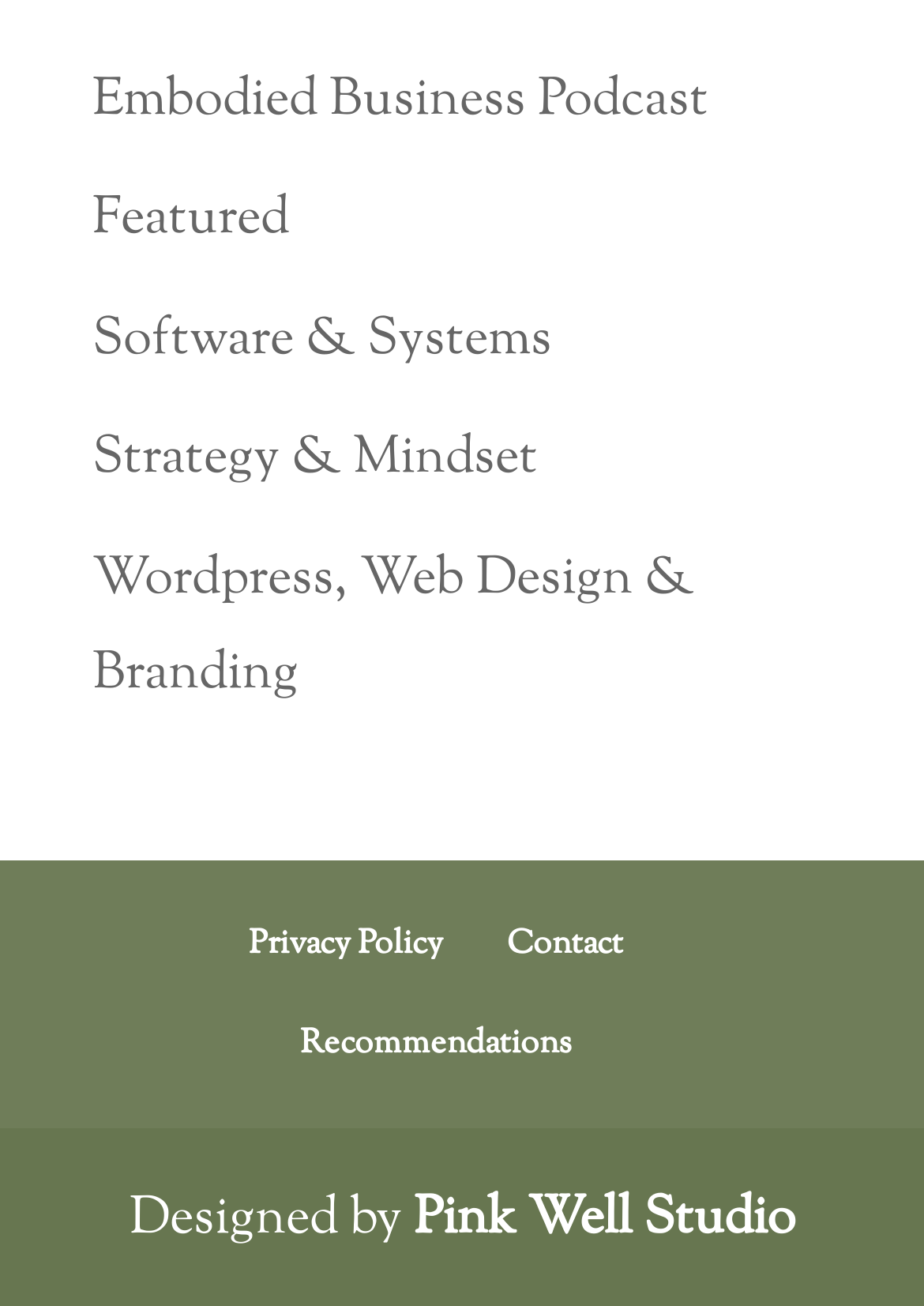Please locate the bounding box coordinates of the element that should be clicked to achieve the given instruction: "view Featured".

[0.1, 0.14, 0.313, 0.198]